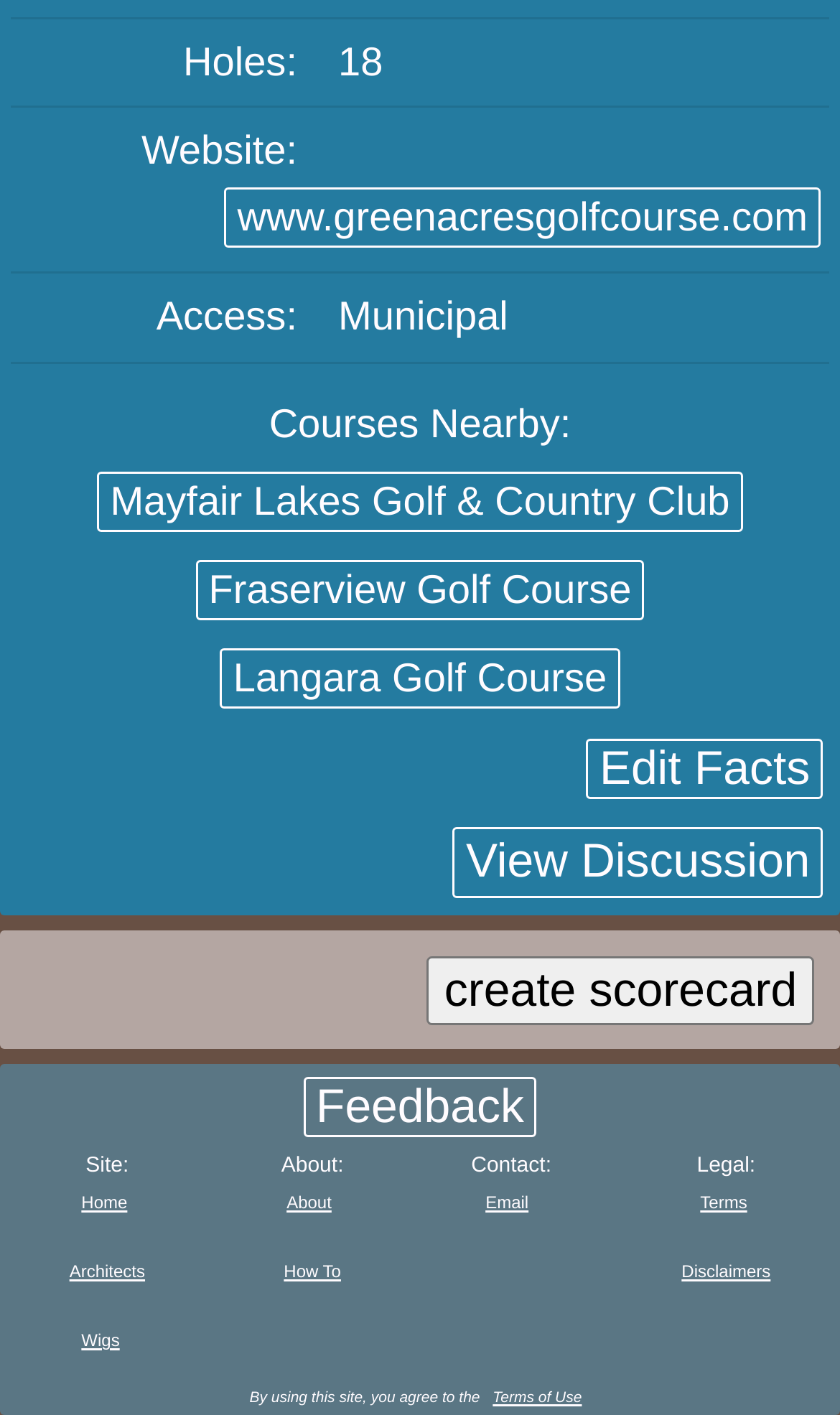By analyzing the image, answer the following question with a detailed response: What is the type of access for the golf course?

The answer can be found by looking at the 'Access:' section at the top of the webpage, which displays the type of access as 'Municipal'.